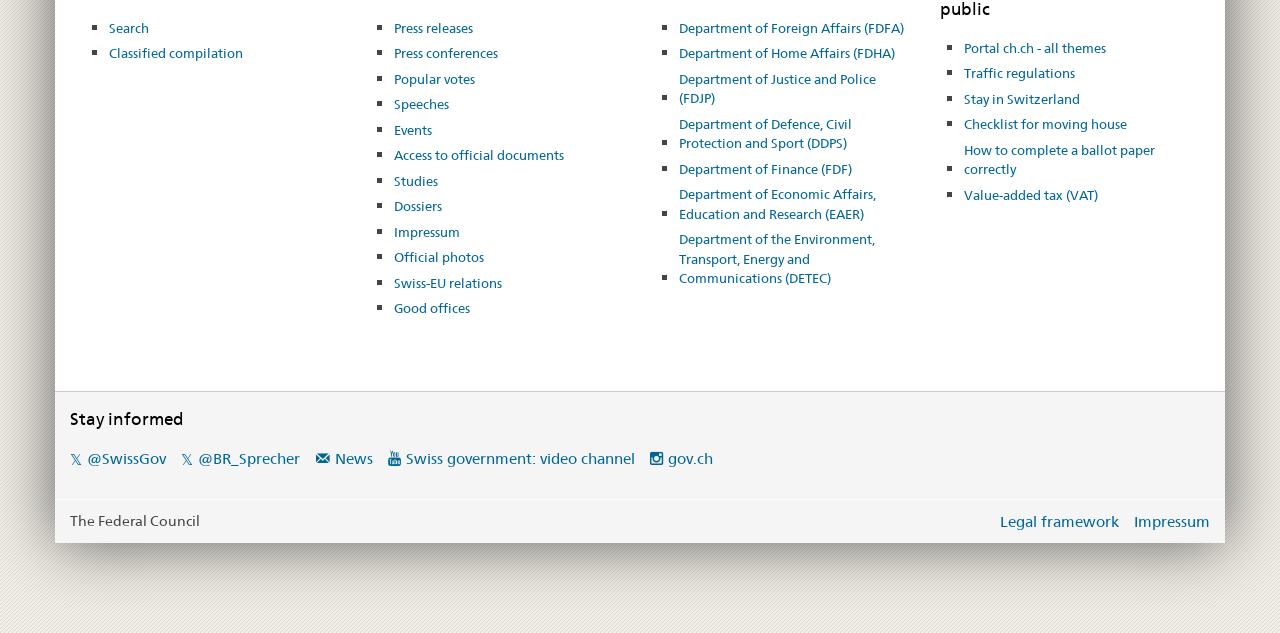Determine the bounding box coordinates of the region to click in order to accomplish the following instruction: "View Press releases". Provide the coordinates as four float numbers between 0 and 1, specifically [left, top, right, bottom].

[0.307, 0.025, 0.369, 0.065]